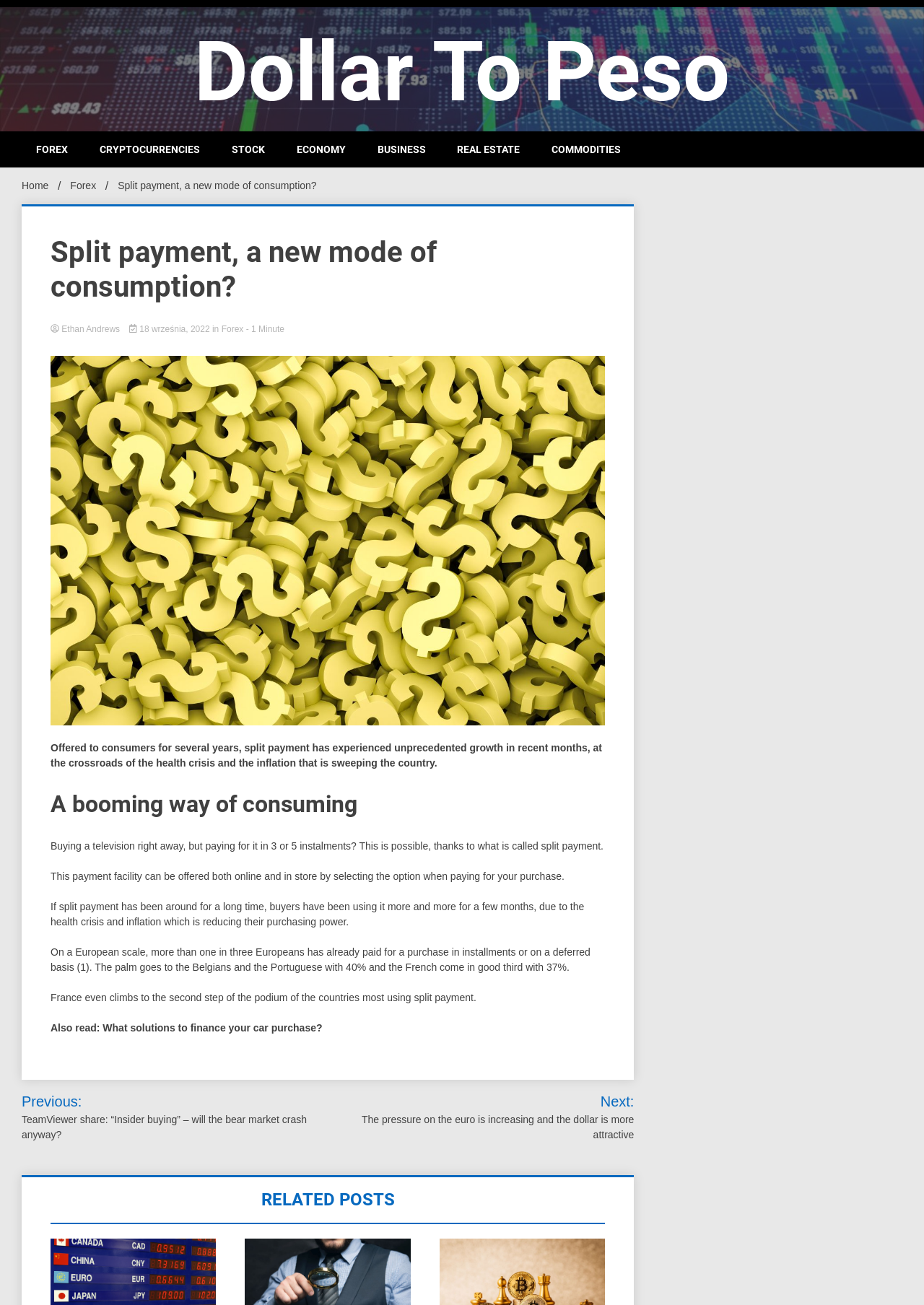What is the topic of the article?
Please provide a single word or phrase as your answer based on the image.

Split payment